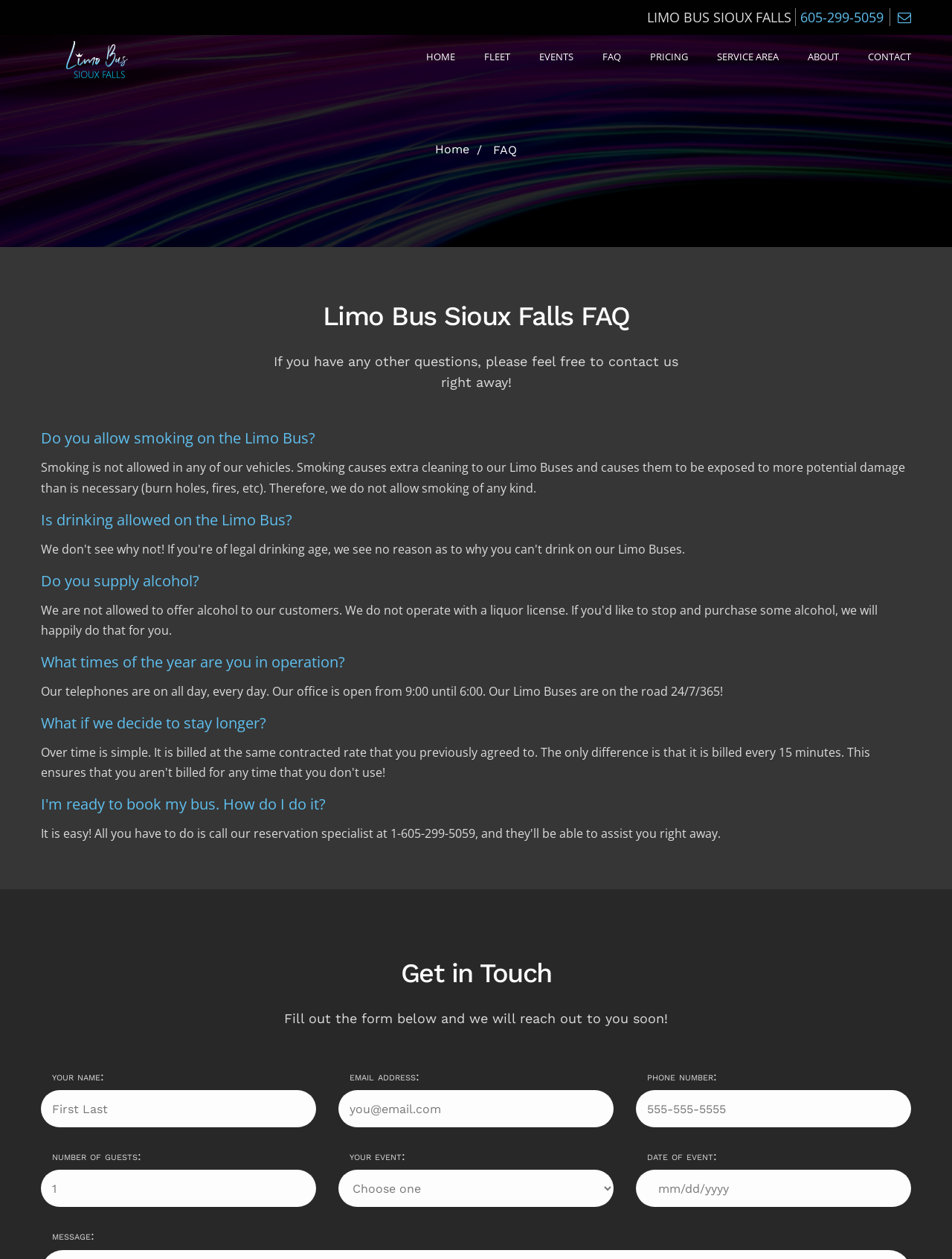Could you identify the text that serves as the heading for this webpage?

Limo Bus Sioux Falls FAQ